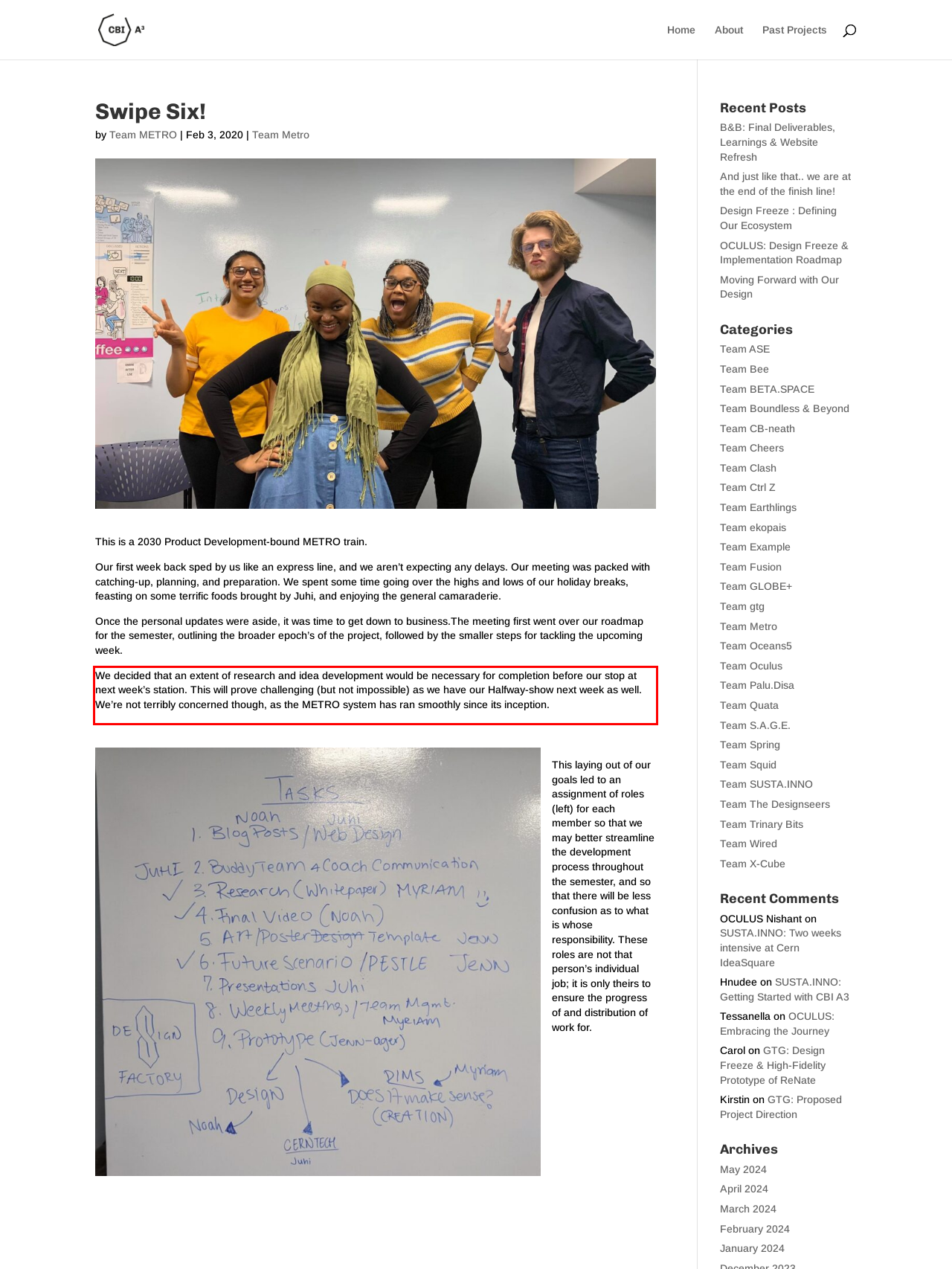Within the screenshot of a webpage, identify the red bounding box and perform OCR to capture the text content it contains.

We decided that an extent of research and idea development would be necessary for completion before our stop at next week’s station. This will prove challenging (but not impossible) as we have our Halfway-show next week as well. We’re not terribly concerned though, as the METRO system has ran smoothly since its inception.